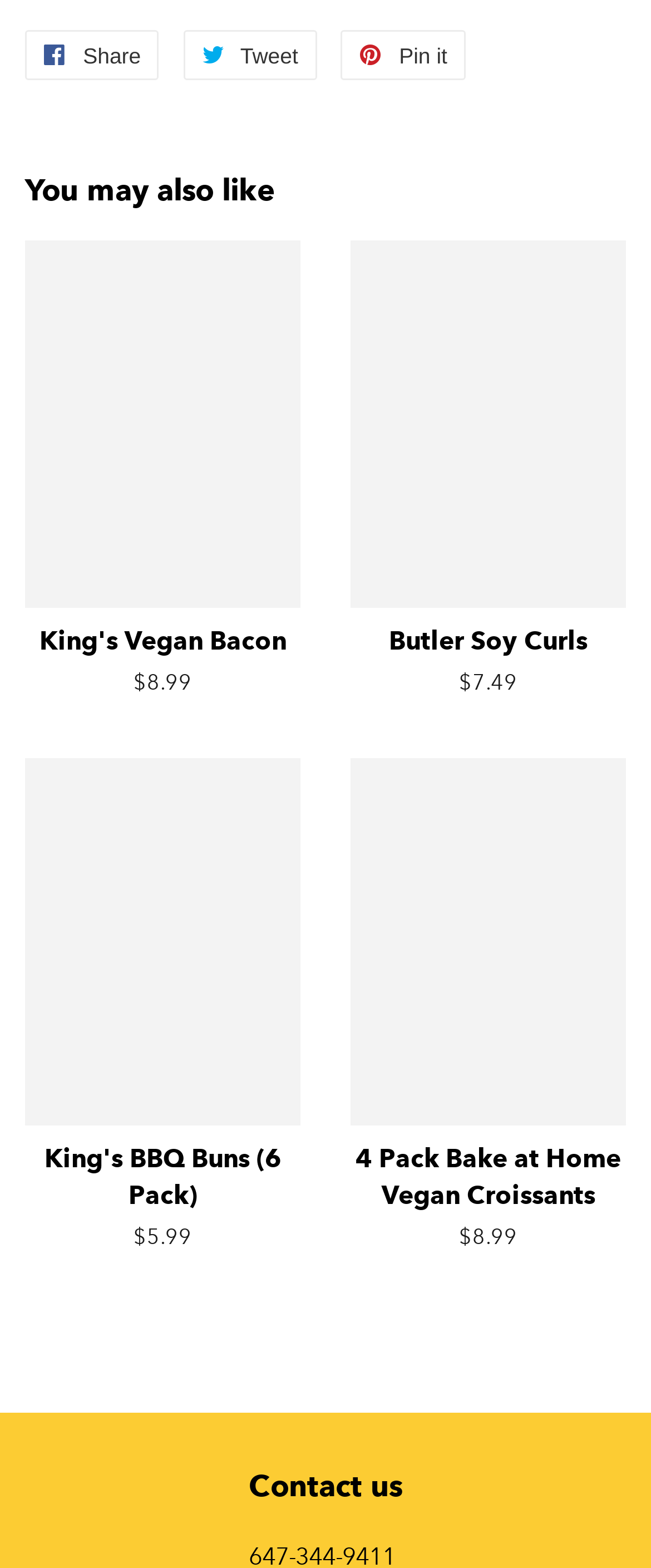Please determine the bounding box coordinates for the element with the description: "Tweet Tweet on Twitter".

[0.282, 0.019, 0.486, 0.051]